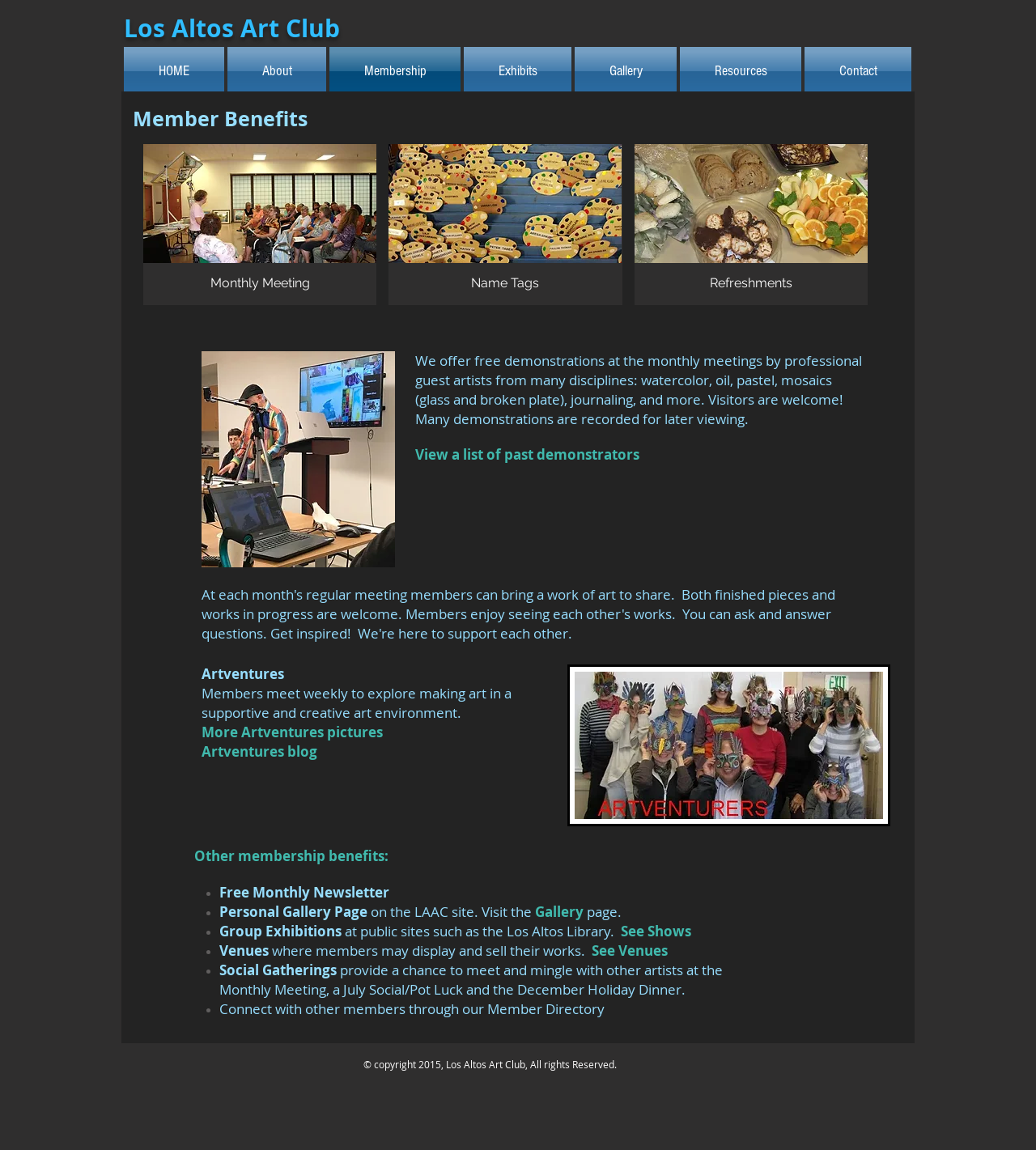What is the theme of the images in the 'Matrix gallery' region?
Using the information from the image, answer the question thoroughly.

I found the answer by looking at the images in the 'Matrix gallery' region, which appear to be related to art, such as 'Monthly Meeting', 'Name Tags', and 'Refreshments', suggesting that the theme of the images is art.